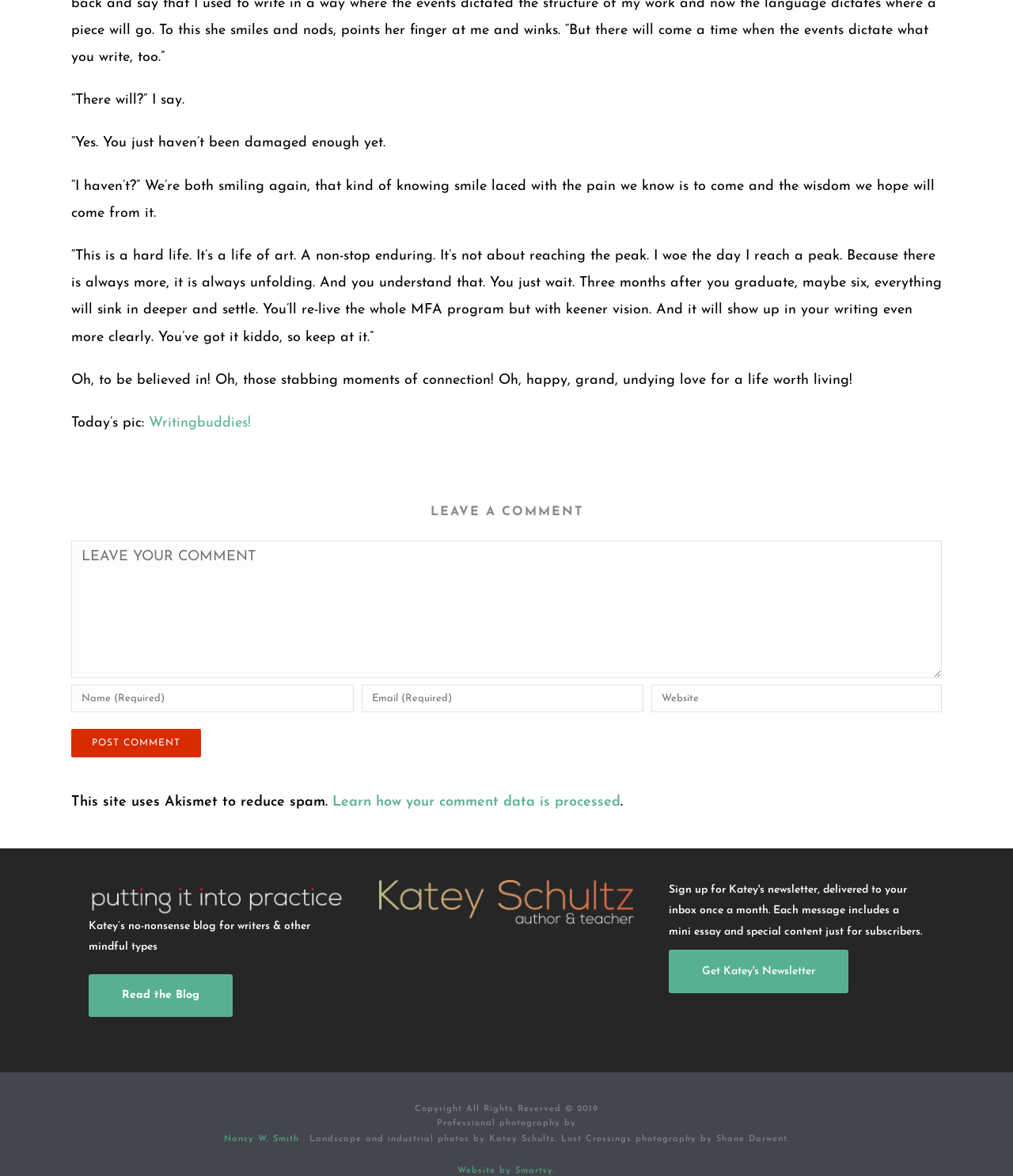Pinpoint the bounding box coordinates of the element to be clicked to execute the instruction: "Leave a comment".

[0.07, 0.46, 0.93, 0.577]